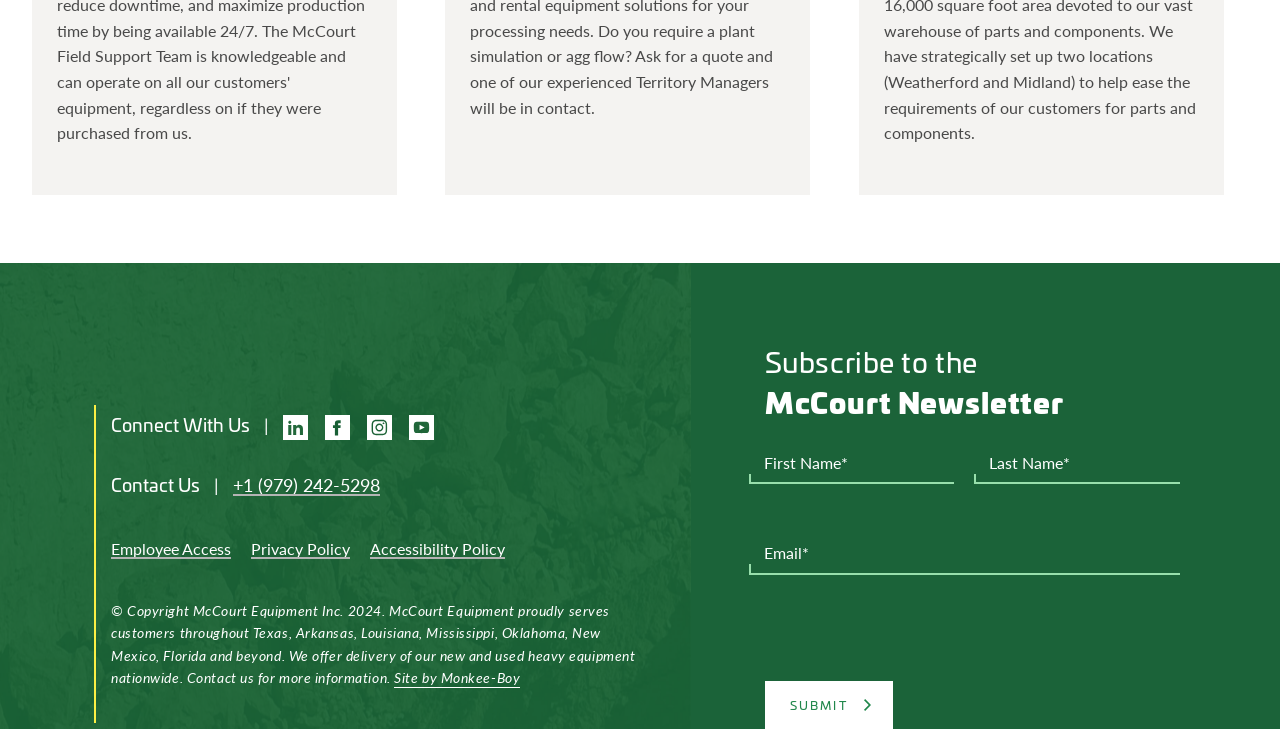What is the name of the company?
Please answer the question with a detailed response using the information from the screenshot.

I found the company name in the copyright statement at the bottom of the webpage, which is 'McCourt Equipment Inc.'.